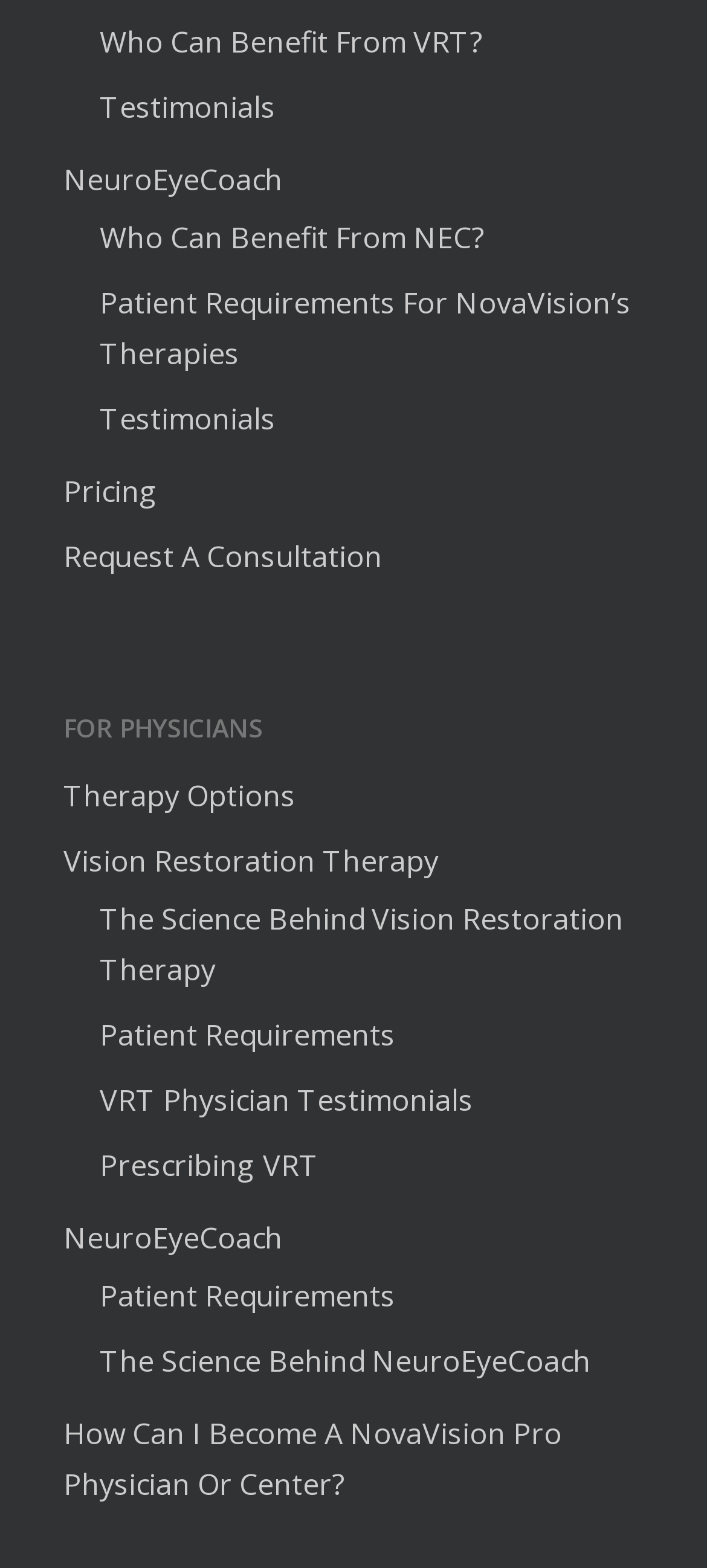Can you show the bounding box coordinates of the region to click on to complete the task described in the instruction: "Explore NeuroEyeCoach"?

[0.09, 0.099, 0.91, 0.131]